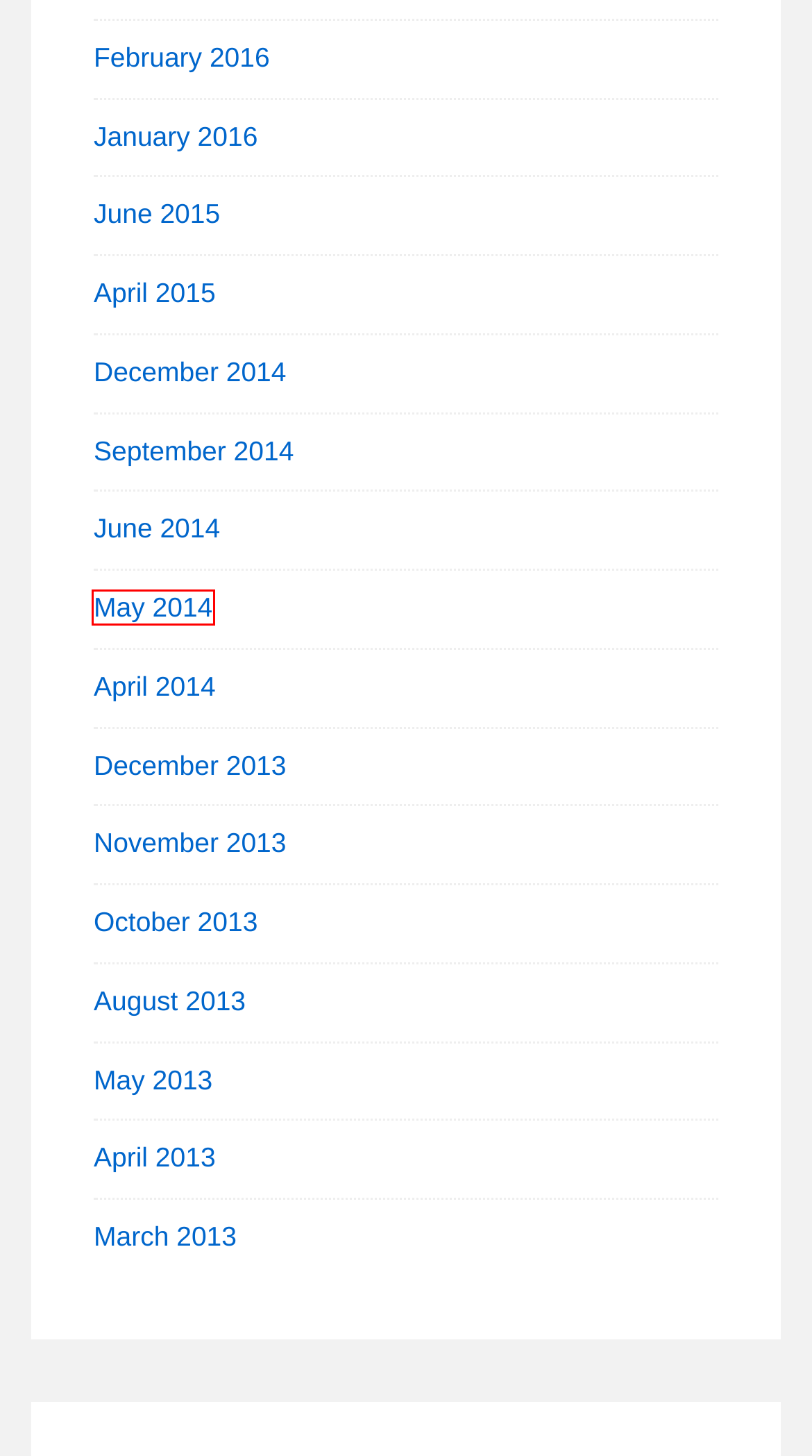Examine the screenshot of the webpage, which includes a red bounding box around an element. Choose the best matching webpage description for the page that will be displayed after clicking the element inside the red bounding box. Here are the candidates:
A. May 2014 – Leimert Phone Company
B. June 2015 – Leimert Phone Company
C. October 2013 – Leimert Phone Company
D. April 2013 – Leimert Phone Company
E. January 2016 – Leimert Phone Company
F. November 2013 – Leimert Phone Company
G. June 2014 – Leimert Phone Company
H. December 2013 – Leimert Phone Company

A